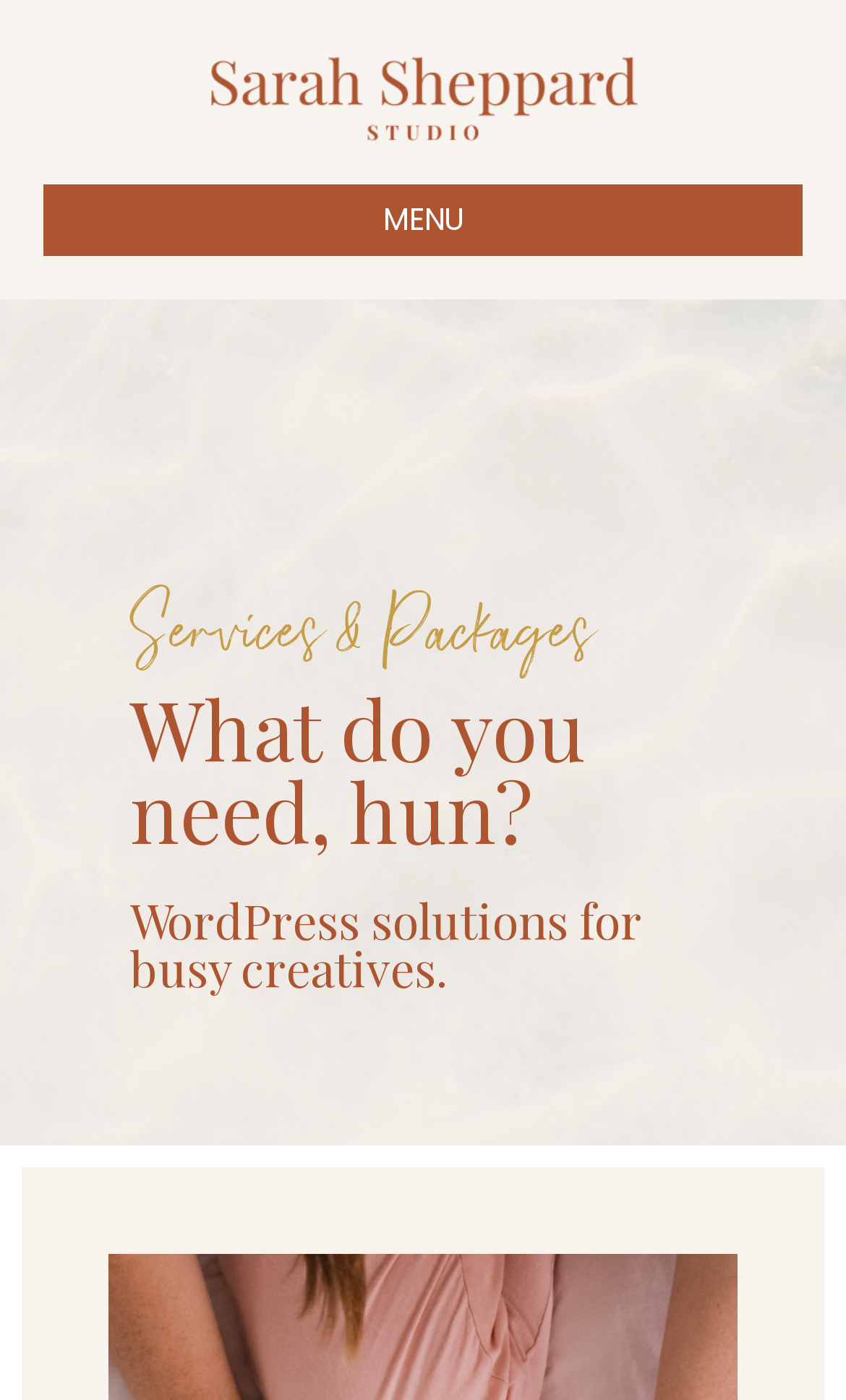Identify the bounding box for the described UI element. Provide the coordinates in (top-left x, top-left y, bottom-right x, bottom-right y) format with values ranging from 0 to 1: Menu

[0.051, 0.132, 0.949, 0.183]